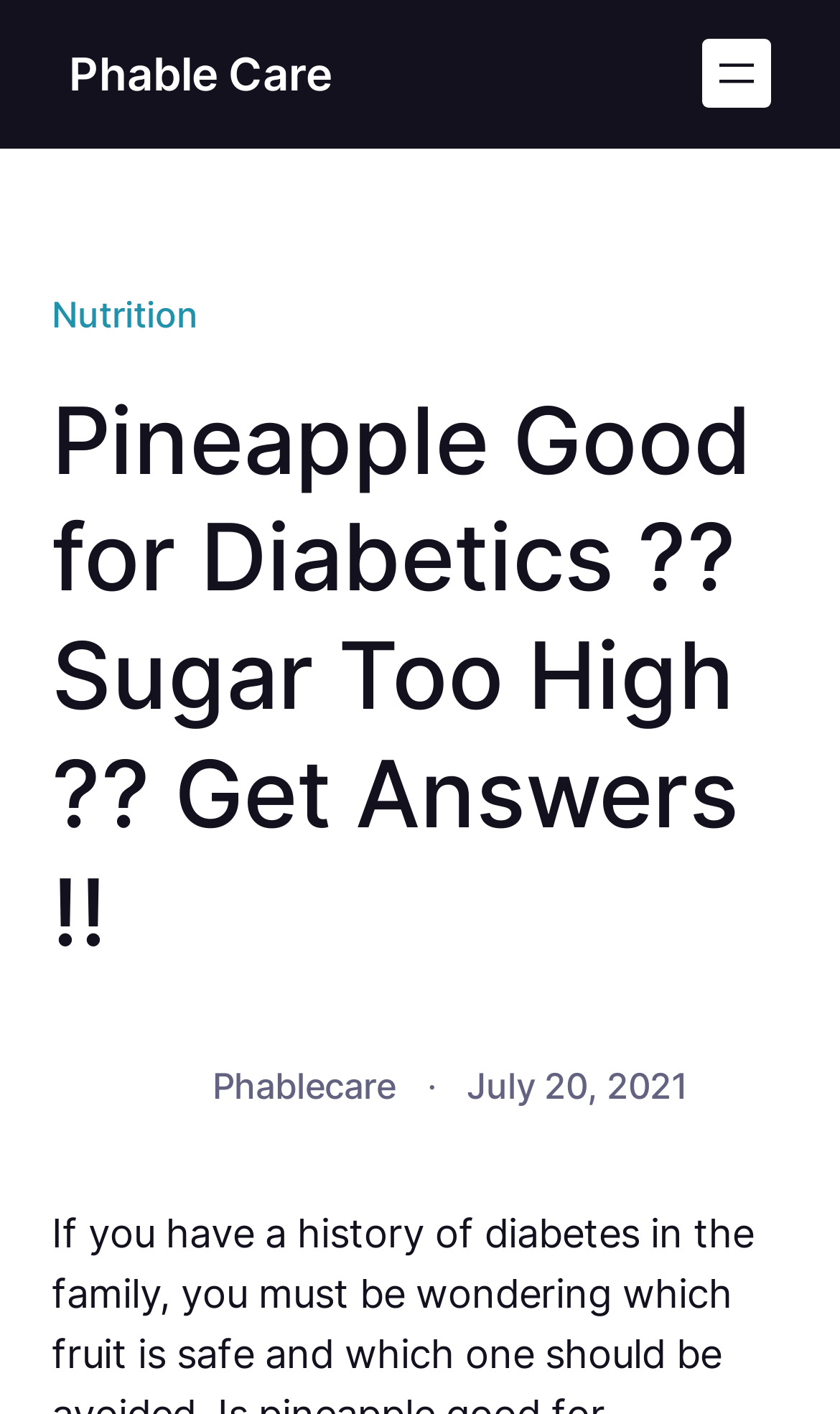Using the information in the image, give a comprehensive answer to the question: 
What is the avatar of the website?

The avatar of the website can be found in the top-right corner of the webpage, where it is displayed as an image.